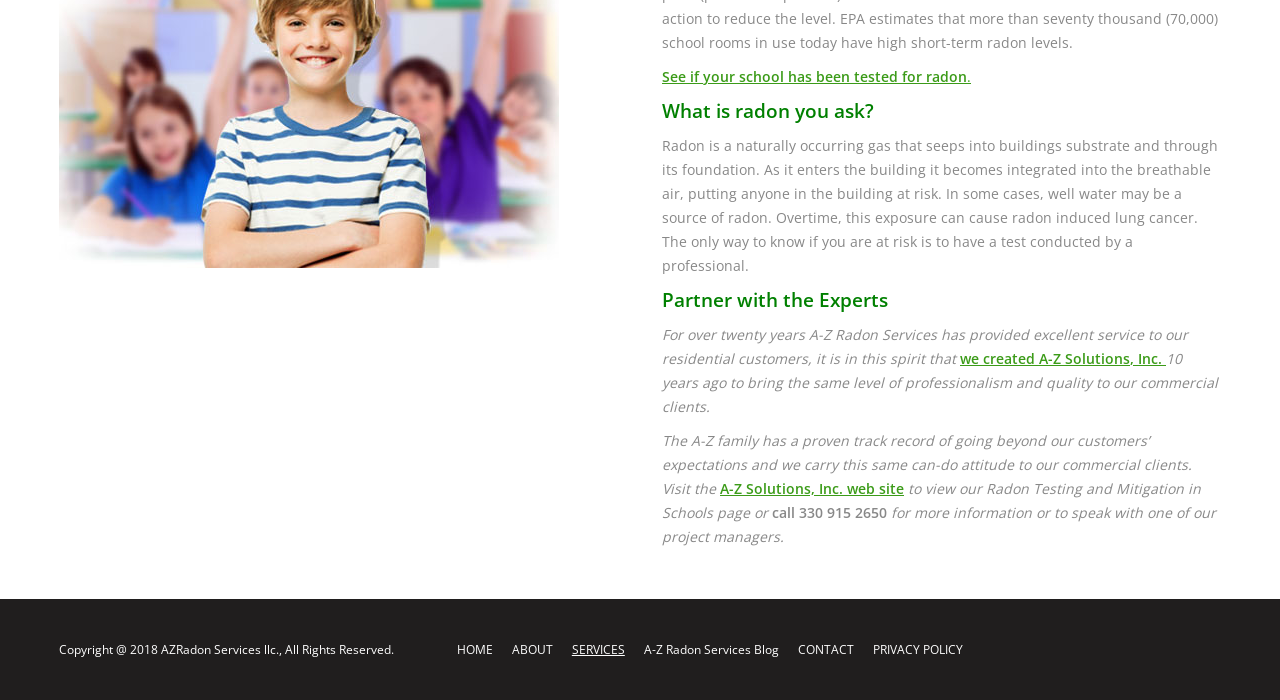Return the bounding box coordinates of the UI element that corresponds to this description: "A-Z Radon Services Blog". The coordinates must be given as four float numbers in the range of 0 and 1, [left, top, right, bottom].

[0.503, 0.914, 0.608, 0.938]